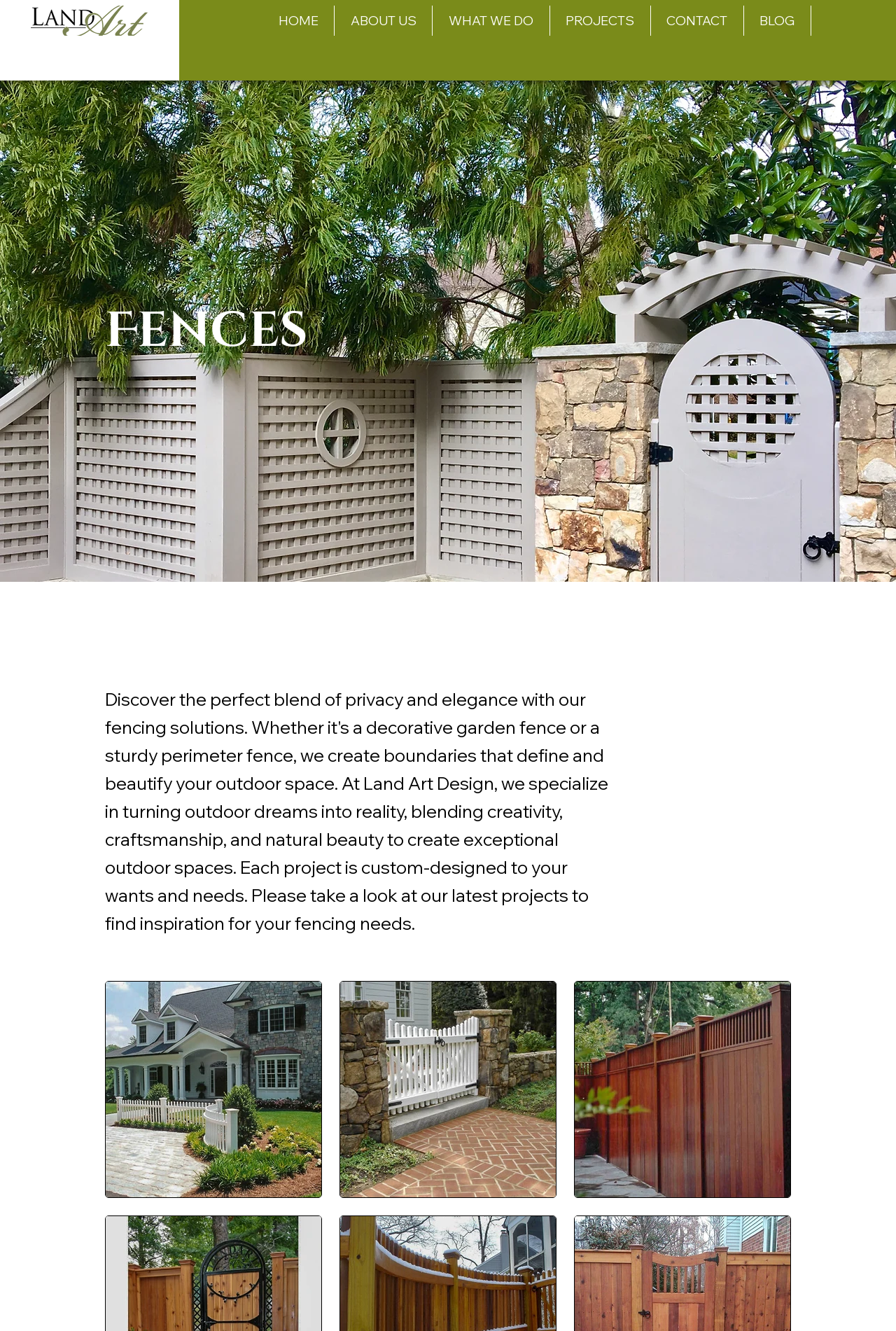Please identify the bounding box coordinates for the region that you need to click to follow this instruction: "Click on the Land Art Design logo".

[0.034, 0.004, 0.165, 0.027]